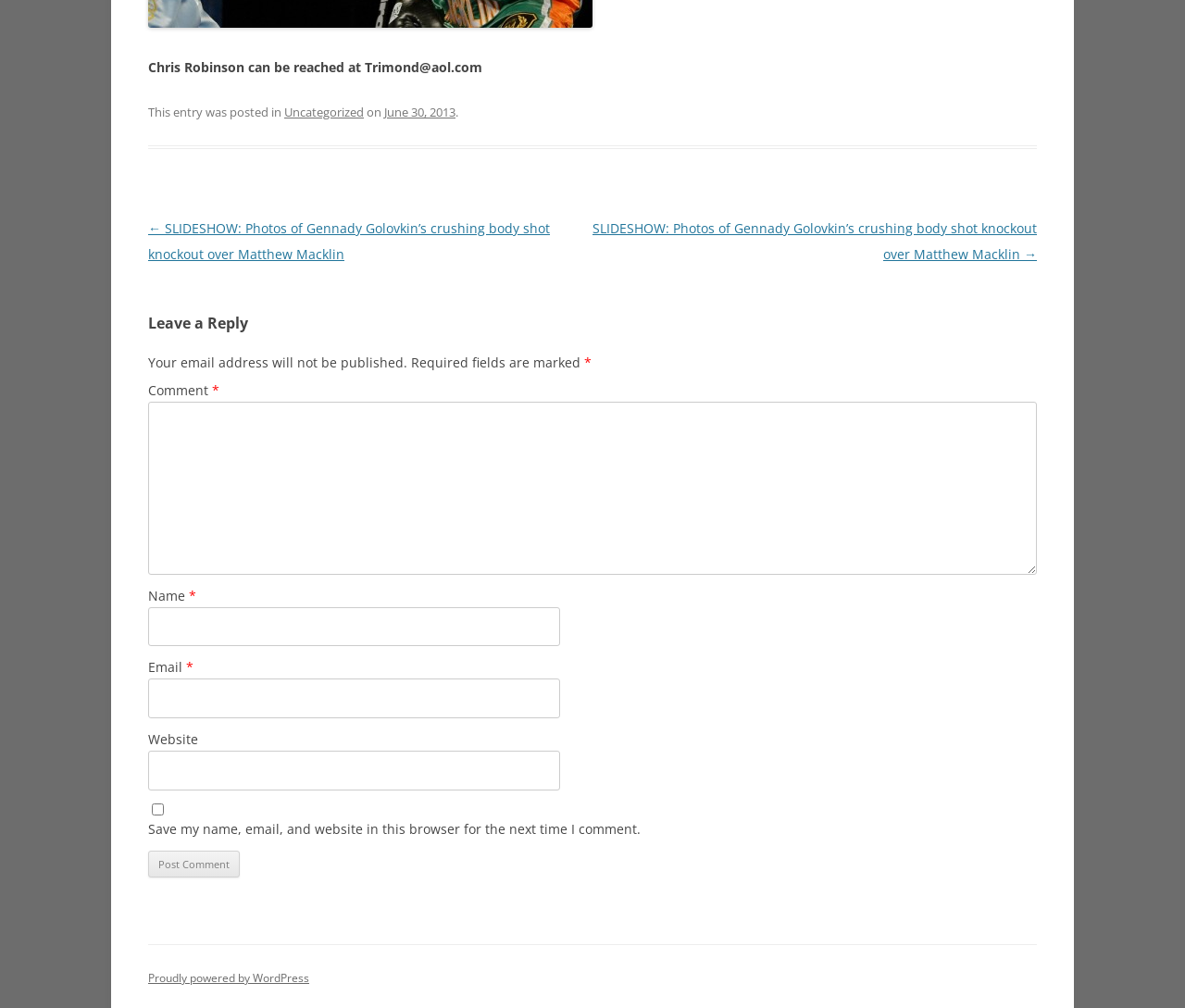Please identify the bounding box coordinates of the element that needs to be clicked to perform the following instruction: "Visit WordPress website".

[0.125, 0.963, 0.261, 0.978]